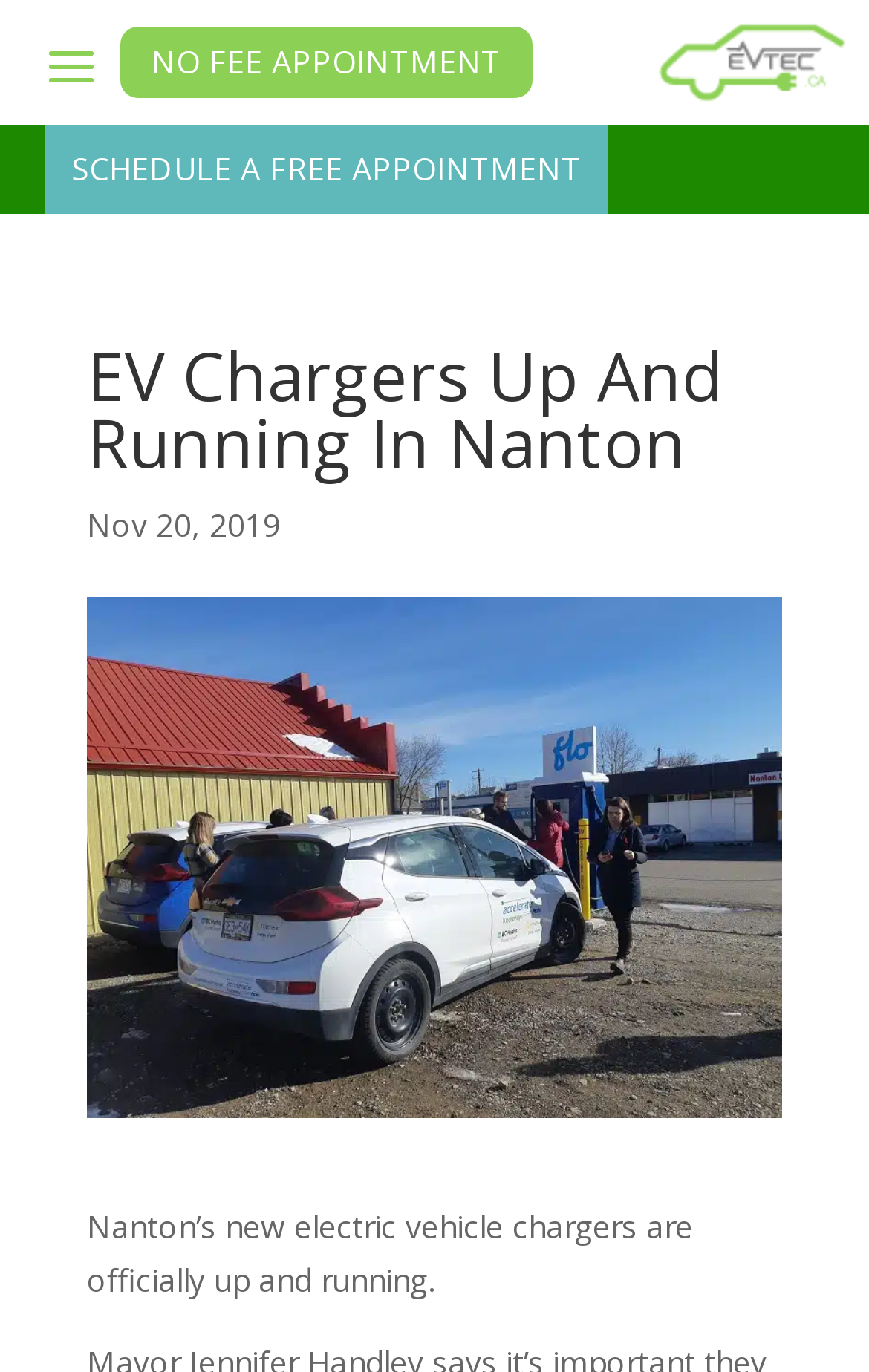Give a one-word or short-phrase answer to the following question: 
What is the topic of the article?

Electric vehicle chargers in Nanton